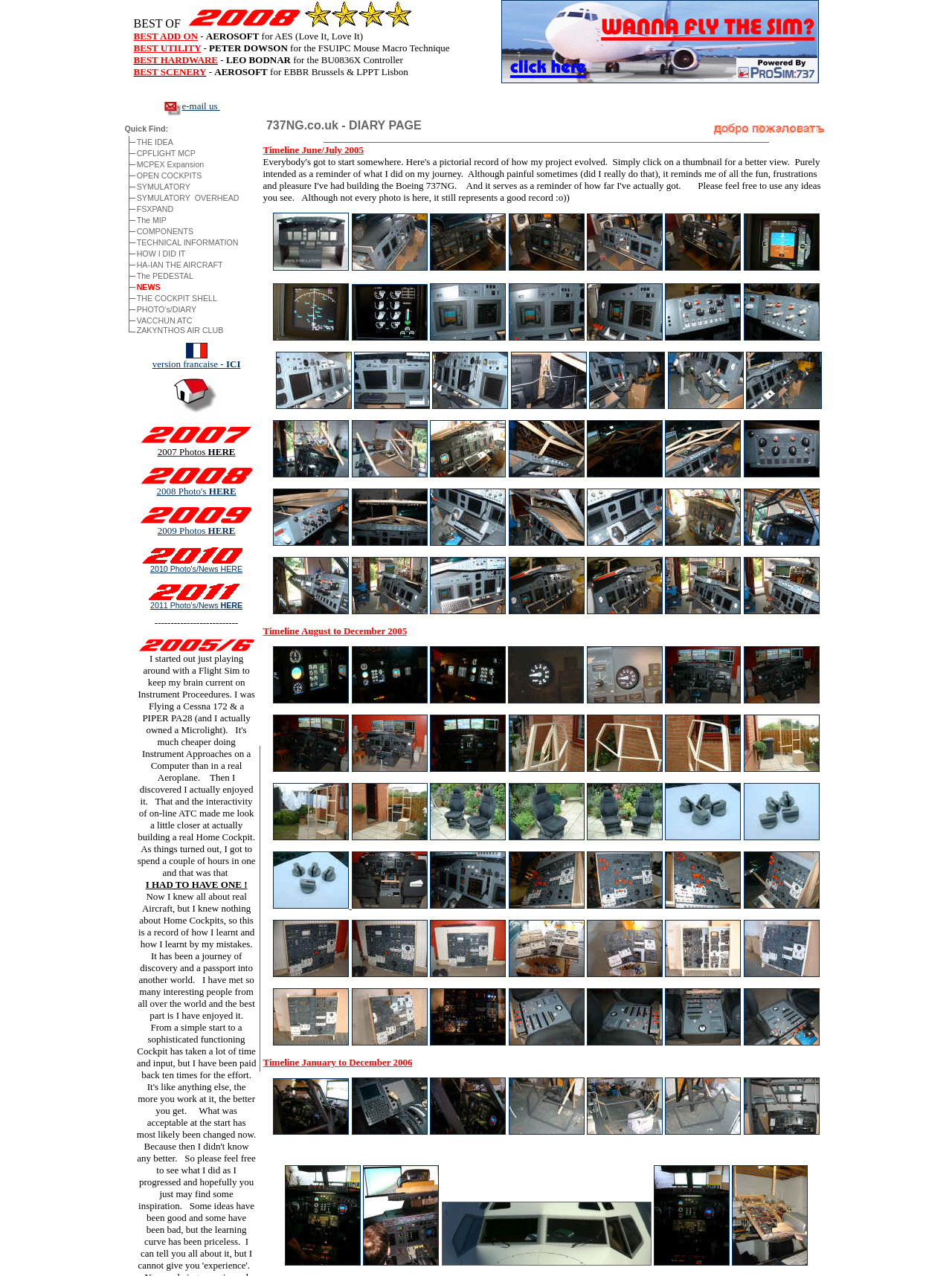What is the email link text?
Carefully analyze the image and provide a thorough answer to the question.

The link text 'e-mail us' is present in the second table row, indicating that it is an email link.